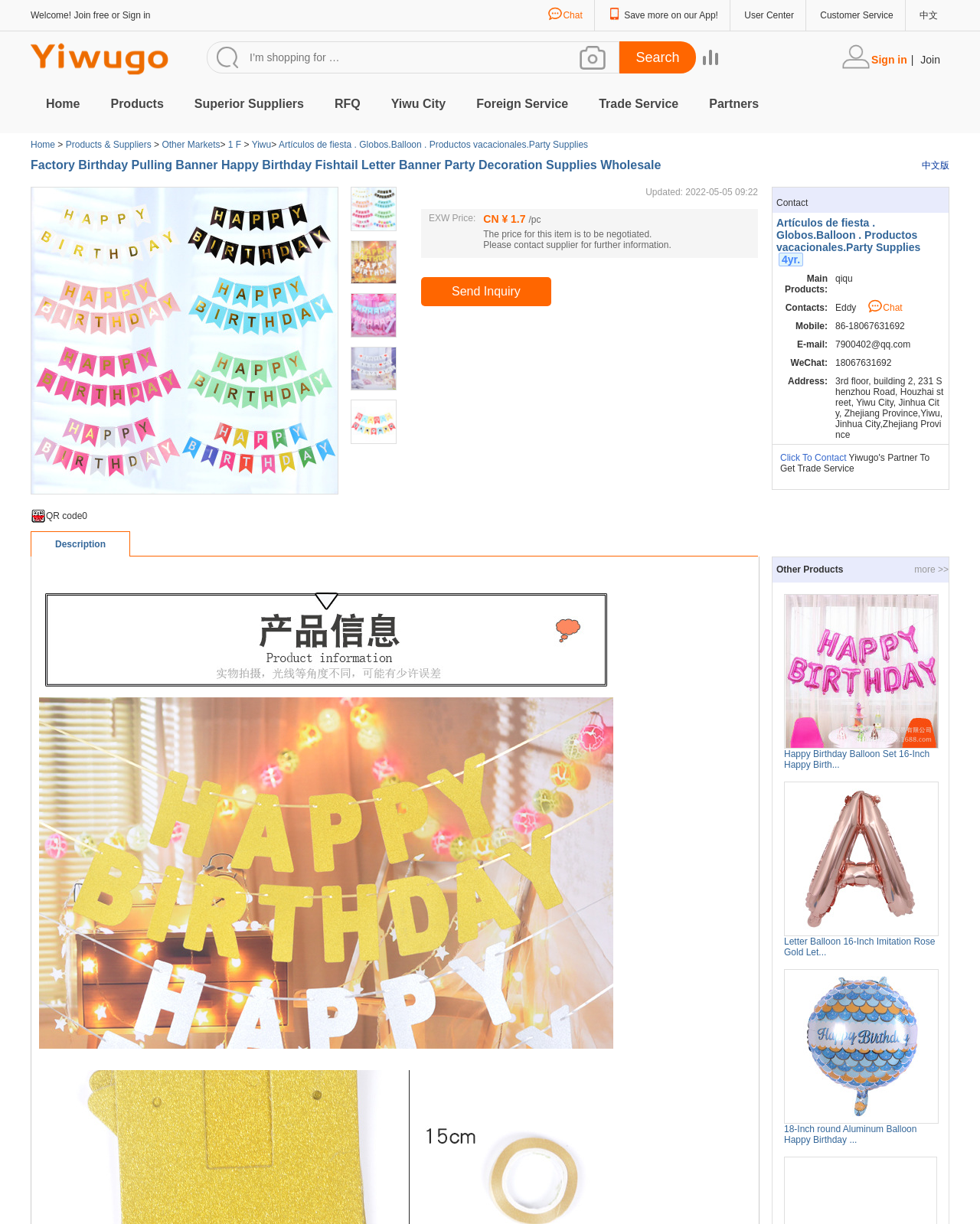Locate the UI element described by Partners in the provided webpage screenshot. Return the bounding box coordinates in the format (top-left x, top-left y, bottom-right x, bottom-right y), ensuring all values are between 0 and 1.

[0.708, 0.074, 0.79, 0.096]